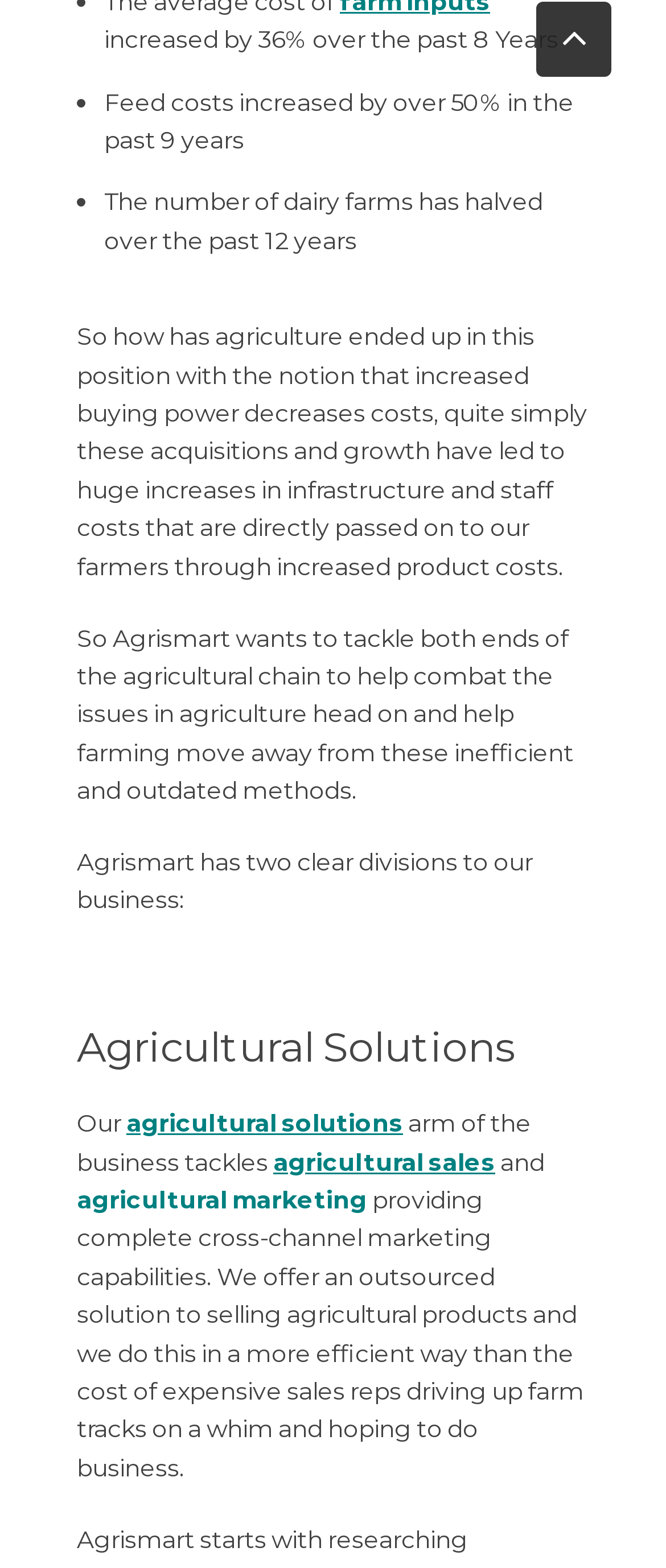Please provide a one-word or short phrase answer to the question:
What is the purpose of the Auto Pump Controller?

Pump Shut Off